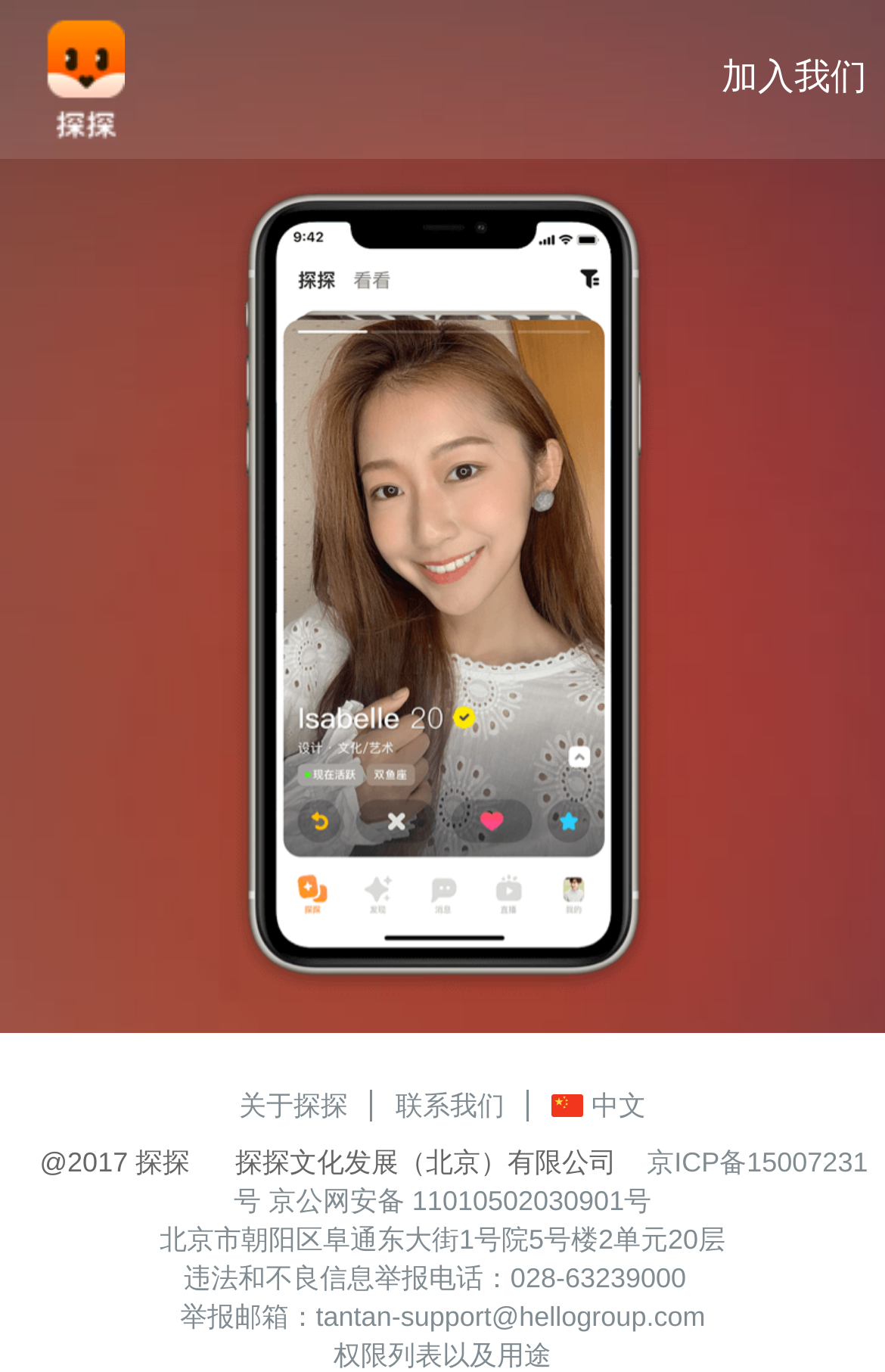Determine the coordinates of the bounding box for the clickable area needed to execute this instruction: "Schedule an appointment".

None